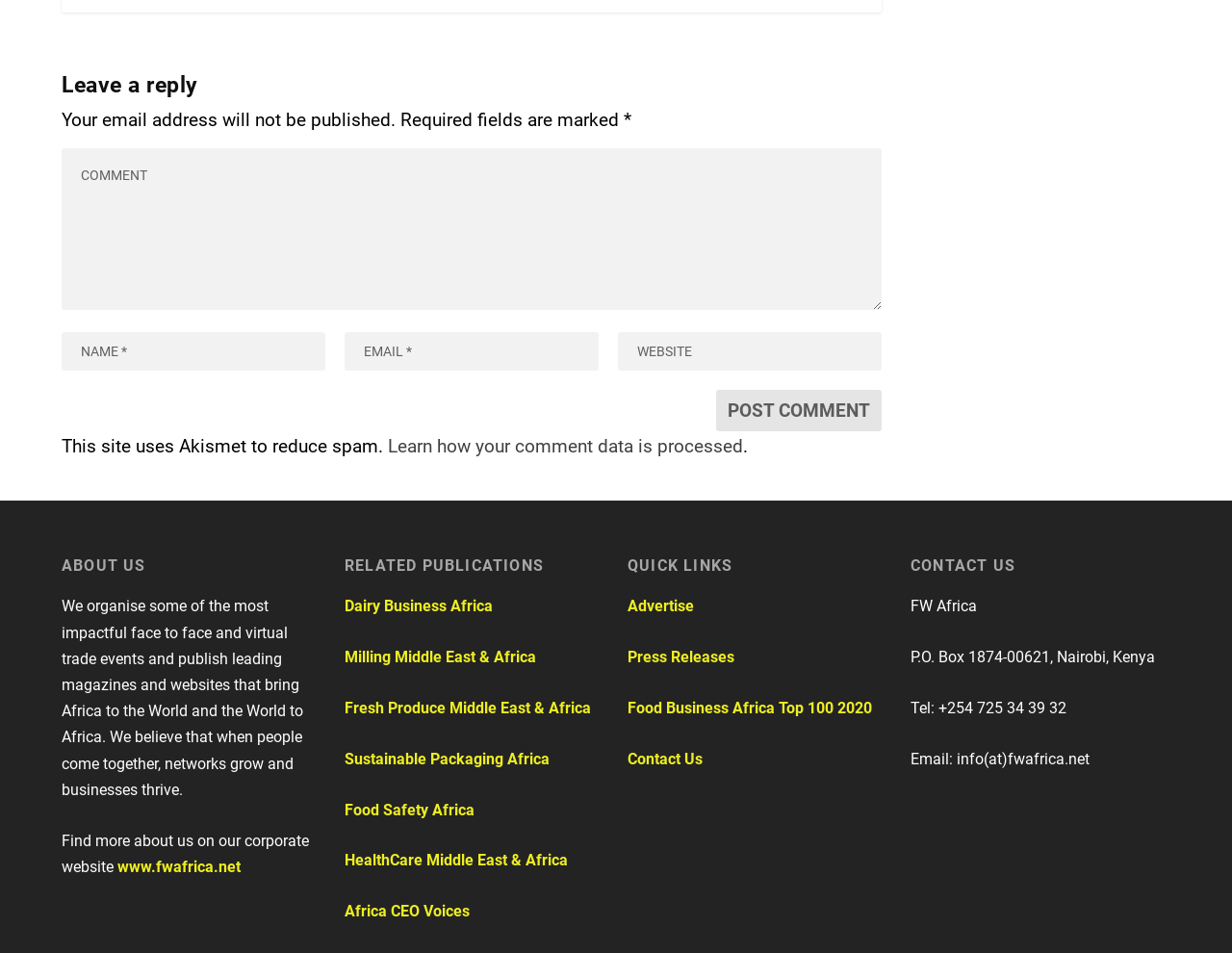From the given element description: "input value="Name *" name="author"", find the bounding box for the UI element. Provide the coordinates as four float numbers between 0 and 1, in the order [left, top, right, bottom].

[0.05, 0.345, 0.264, 0.385]